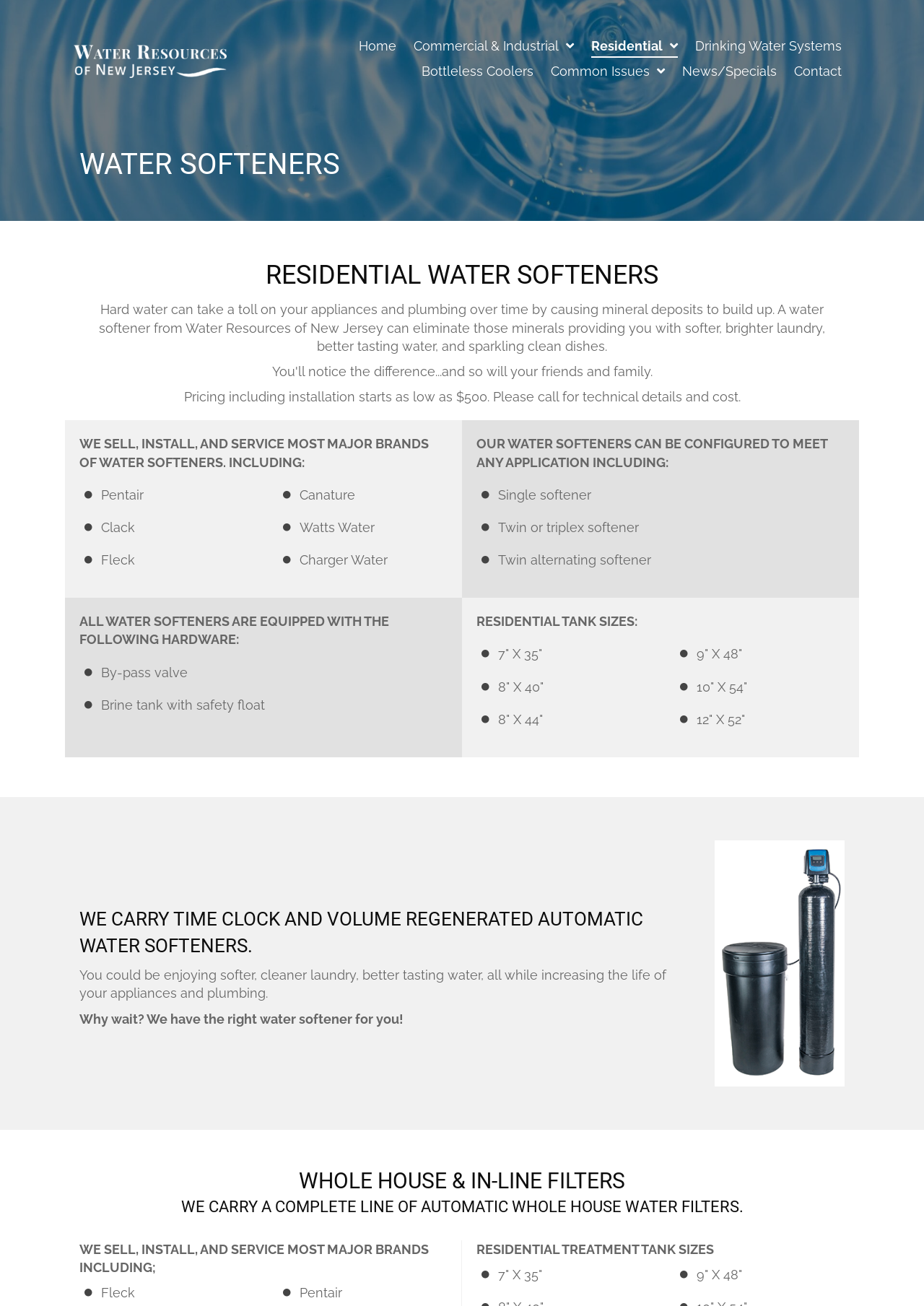Determine the bounding box coordinates of the region I should click to achieve the following instruction: "Click on the 'News/Specials' link". Ensure the bounding box coordinates are four float numbers between 0 and 1, i.e., [left, top, right, bottom].

[0.738, 0.05, 0.841, 0.064]